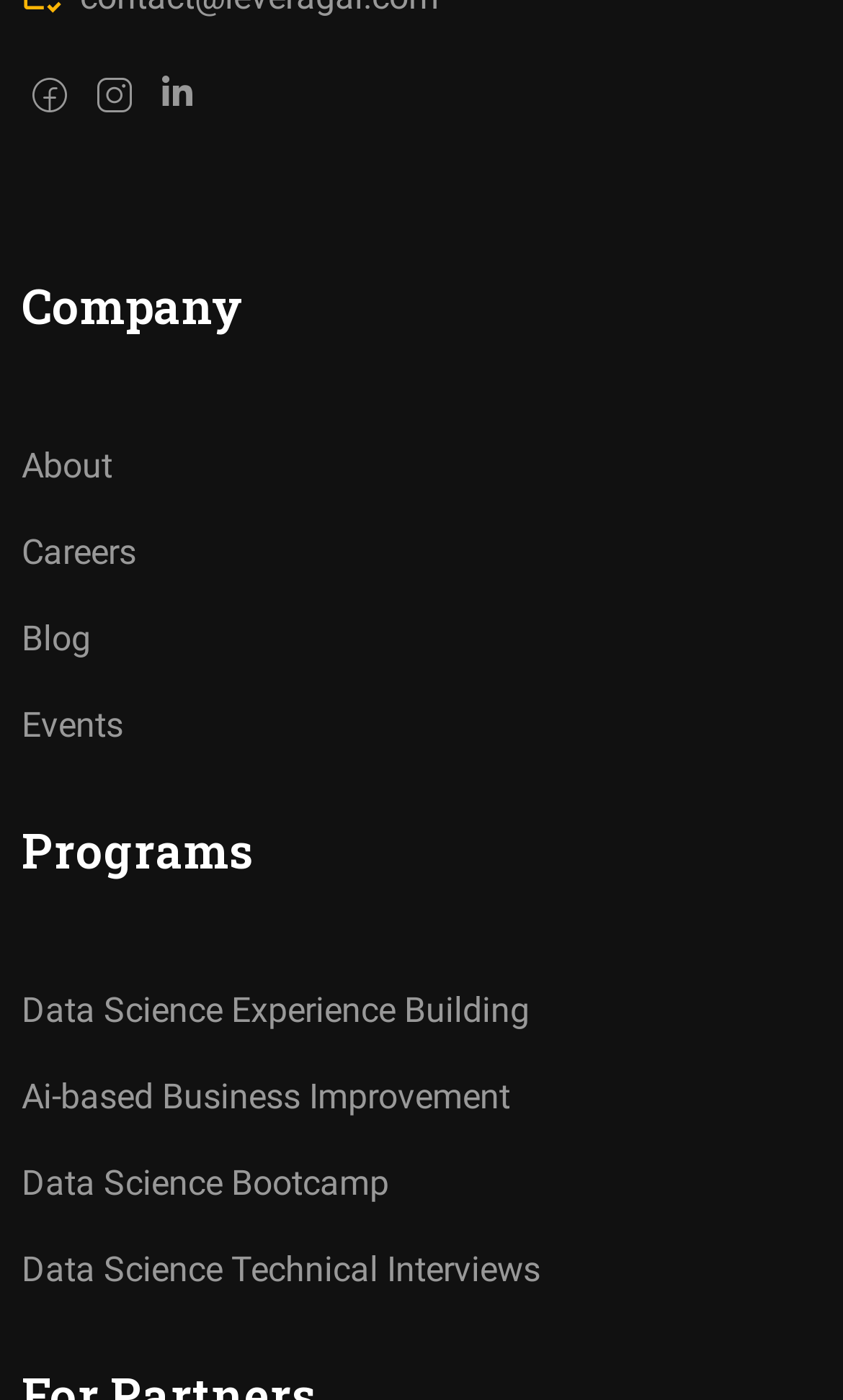Locate the bounding box coordinates of the element you need to click to accomplish the task described by this instruction: "learn about Ai-based Business Improvement".

[0.026, 0.768, 0.605, 0.798]